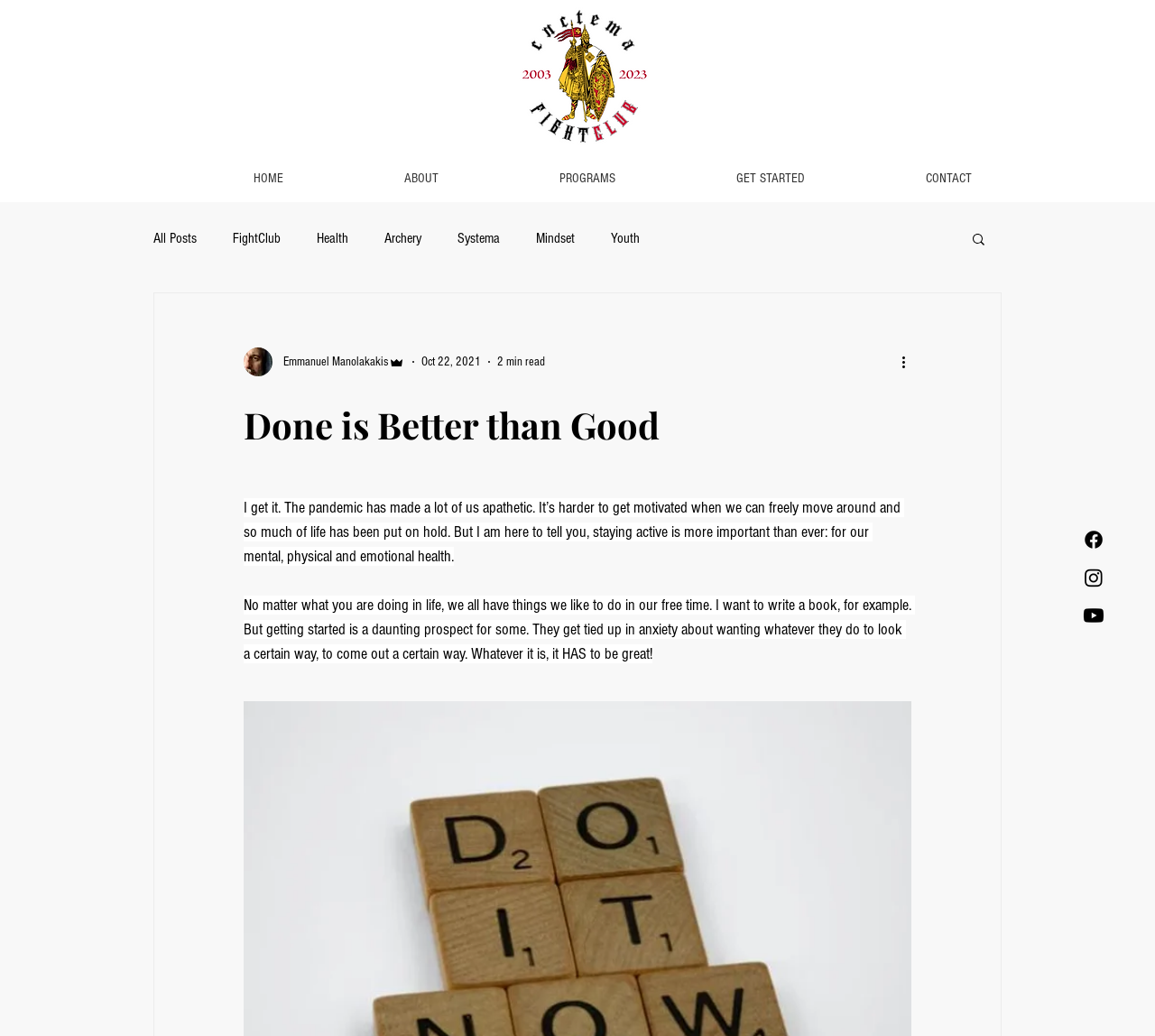What is the date of the blog post?
Please answer the question with a single word or phrase, referencing the image.

Oct 22, 2021